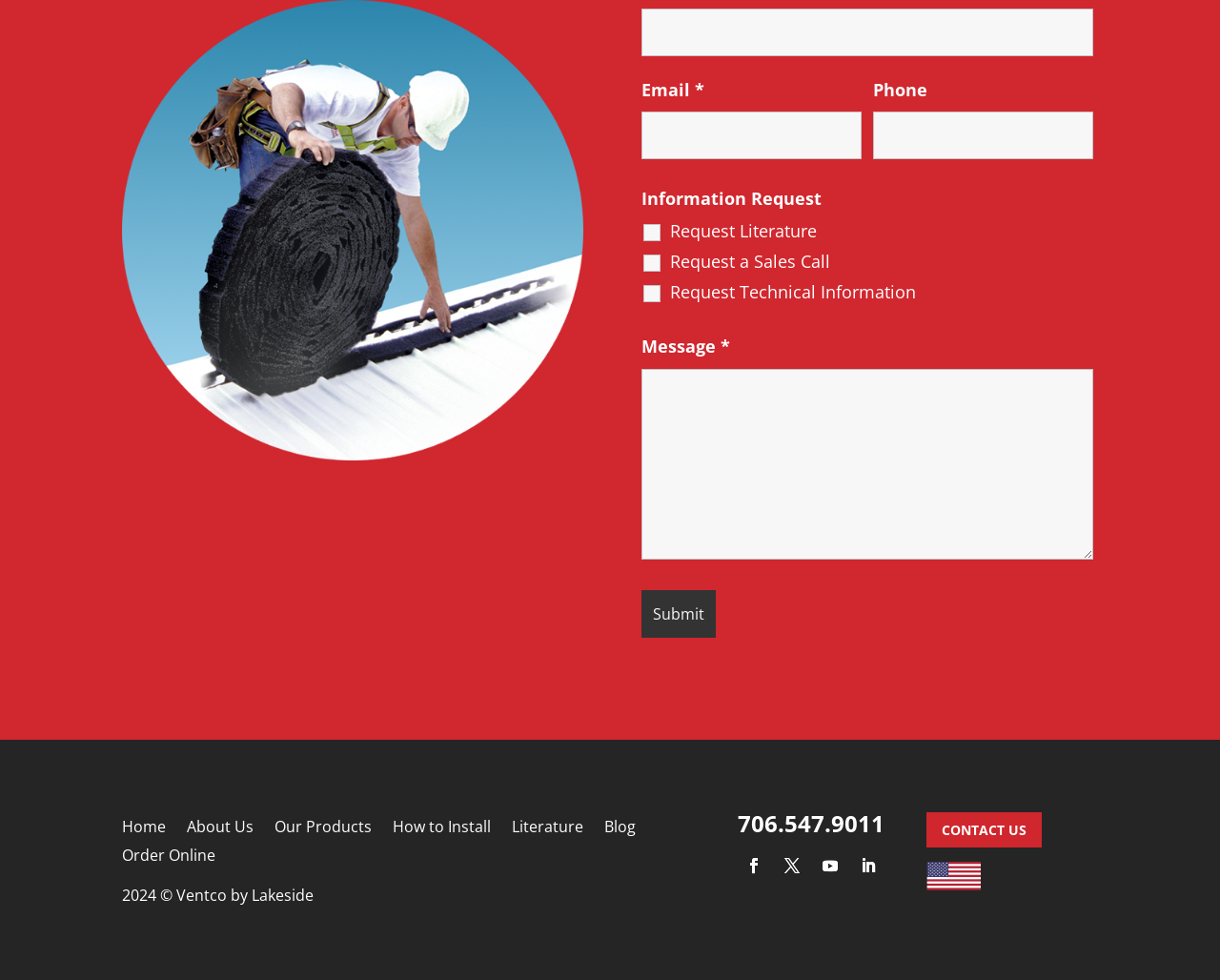What are the available options for requesting information?
Please respond to the question with a detailed and informative answer.

The webpage provides checkboxes for requesting literature, a sales call, or technical information. These options are available for the user to select based on their information needs.